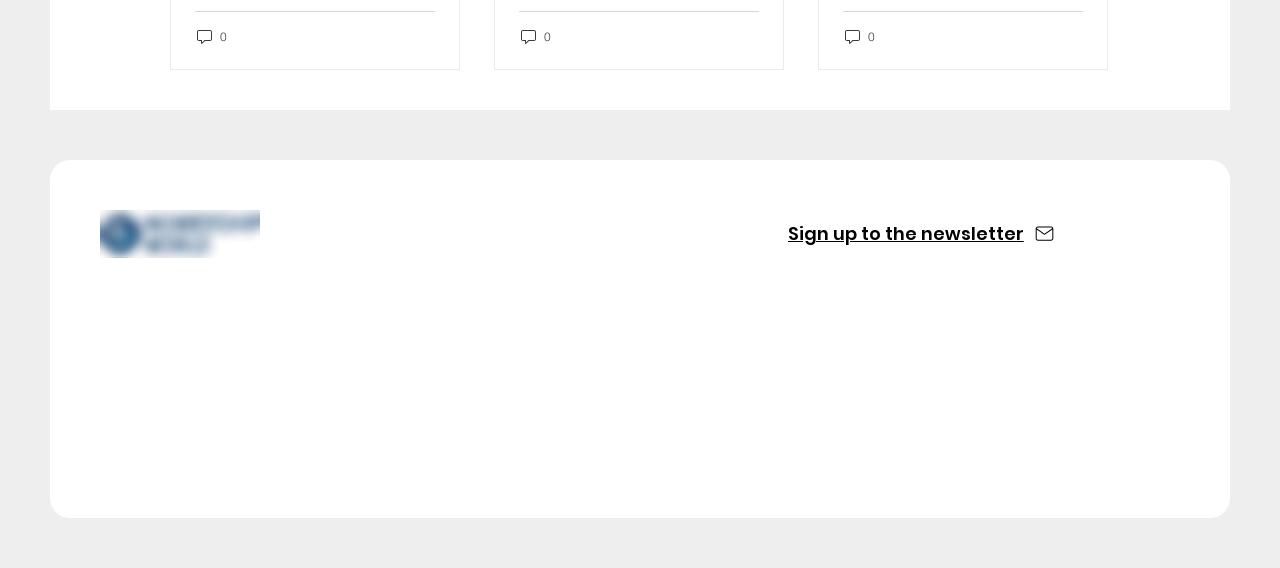What is the purpose of the button above the Social Bar?
Please use the image to provide a one-word or short phrase answer.

Sign up to the newsletter